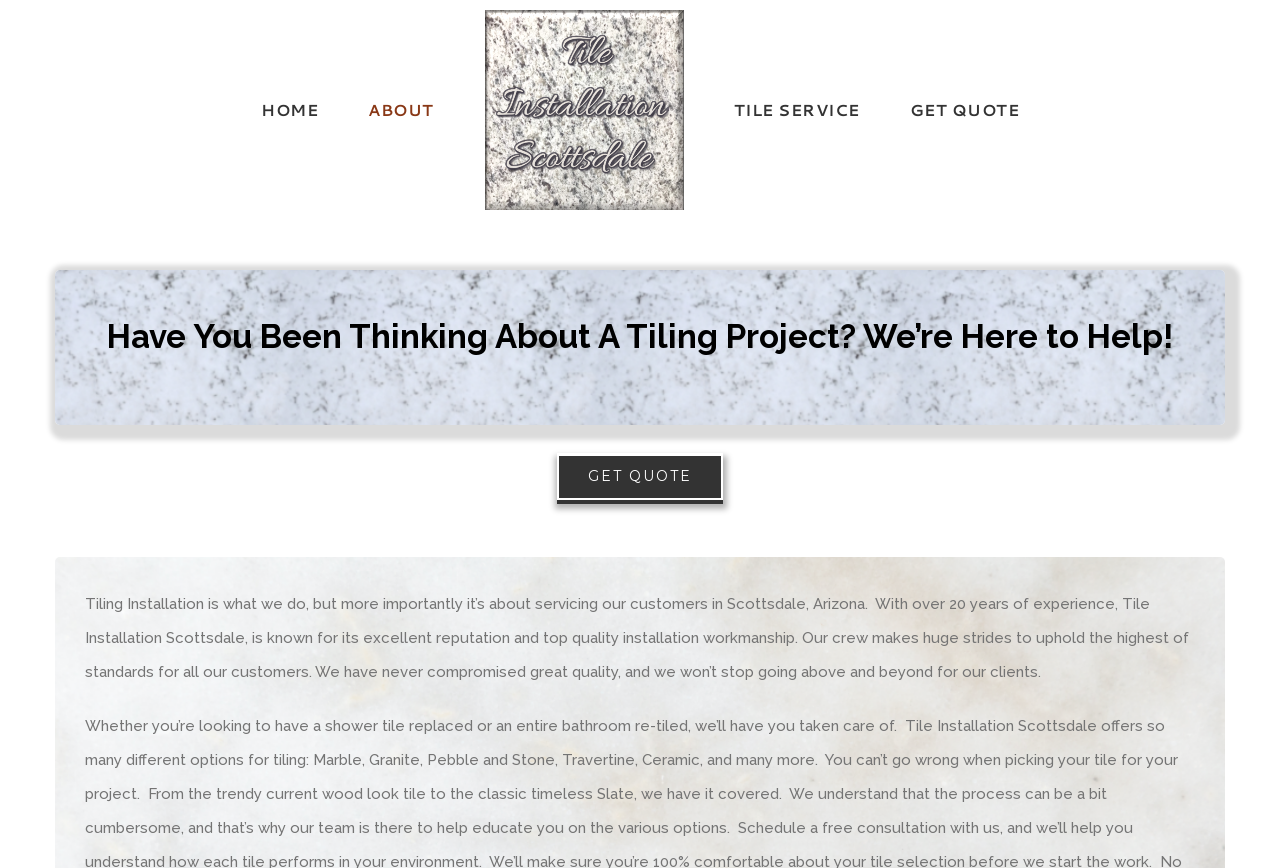Could you please study the image and provide a detailed answer to the question:
What is the purpose of the company?

I inferred the company's purpose by reading the StaticText element that describes what the company does. The text states 'Tiling Installation is what we do...', which suggests that the company's primary purpose is to provide tiling installation services.